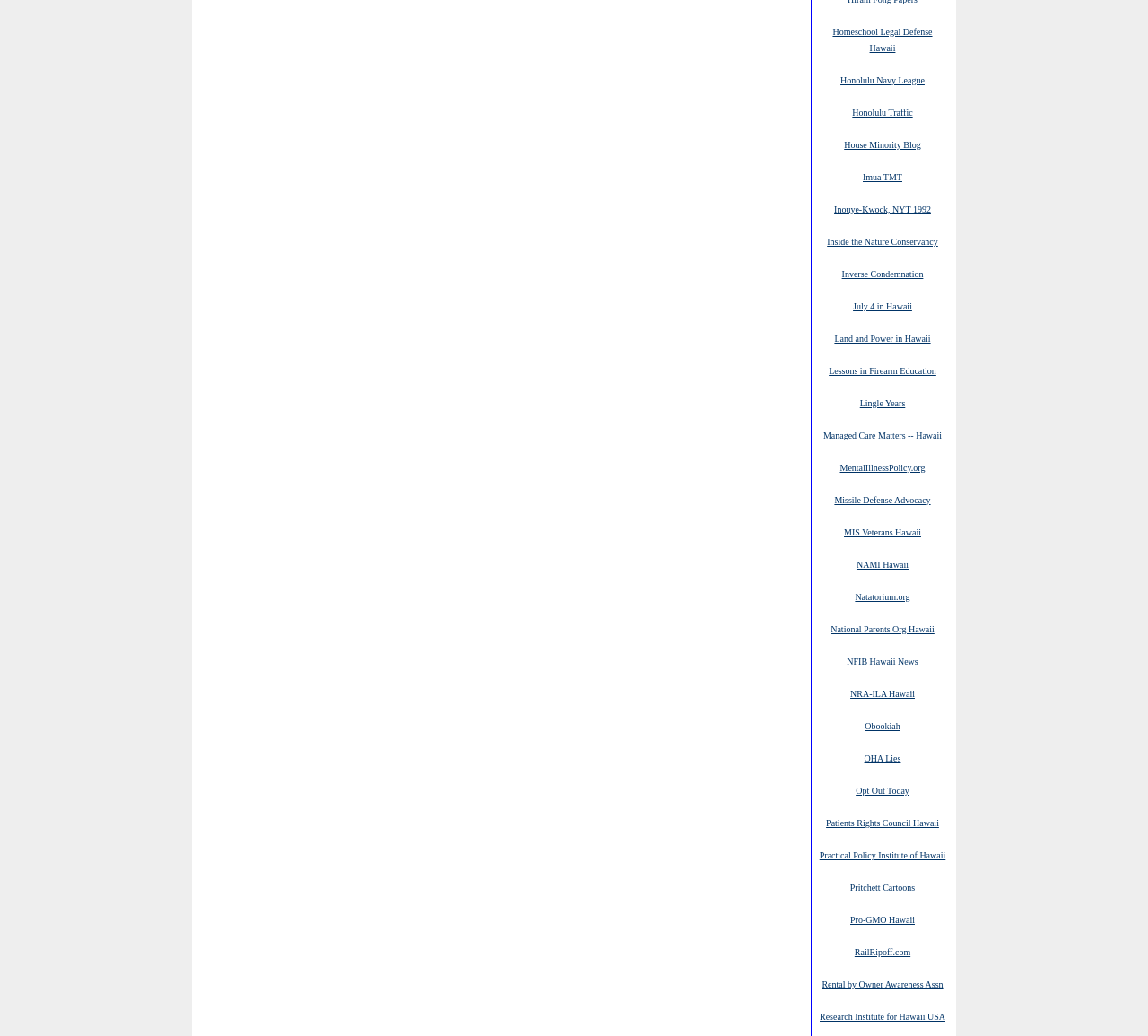Provide the bounding box coordinates for the specified HTML element described in this description: "Patients Rights Council Hawaii". The coordinates should be four float numbers ranging from 0 to 1, in the format [left, top, right, bottom].

[0.72, 0.788, 0.818, 0.8]